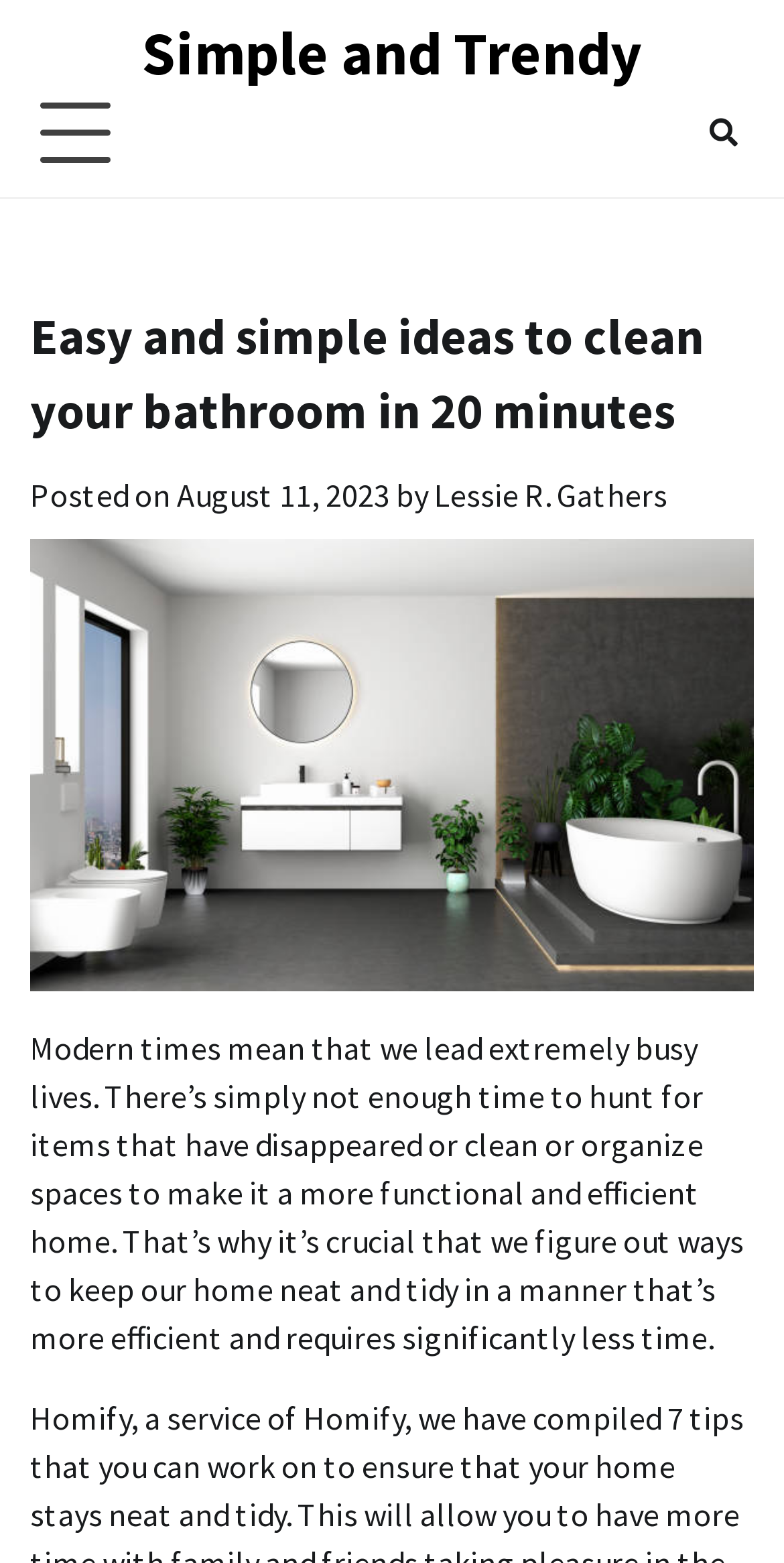Locate the UI element described by title="Search" in the provided webpage screenshot. Return the bounding box coordinates in the format (top-left x, top-left y, bottom-right x, bottom-right y), ensuring all values are between 0 and 1.

[0.885, 0.065, 0.962, 0.104]